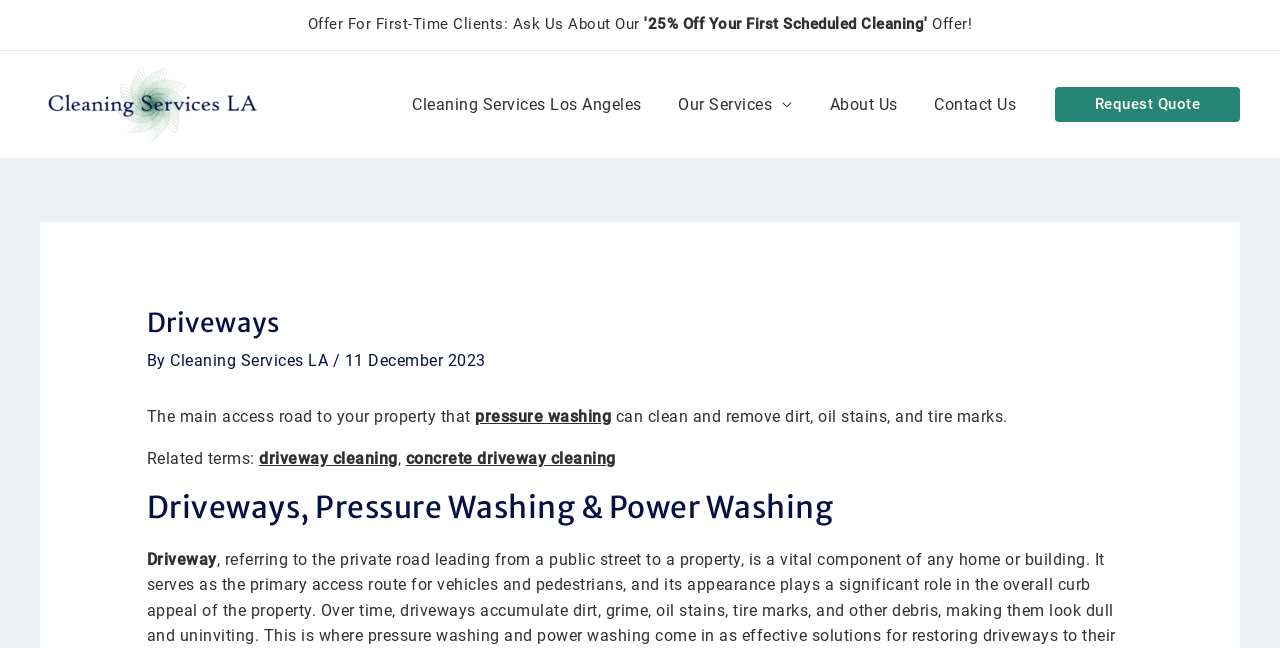Locate the bounding box coordinates of the area where you should click to accomplish the instruction: "Click the 'Request Quote' button".

[0.824, 0.134, 0.969, 0.188]